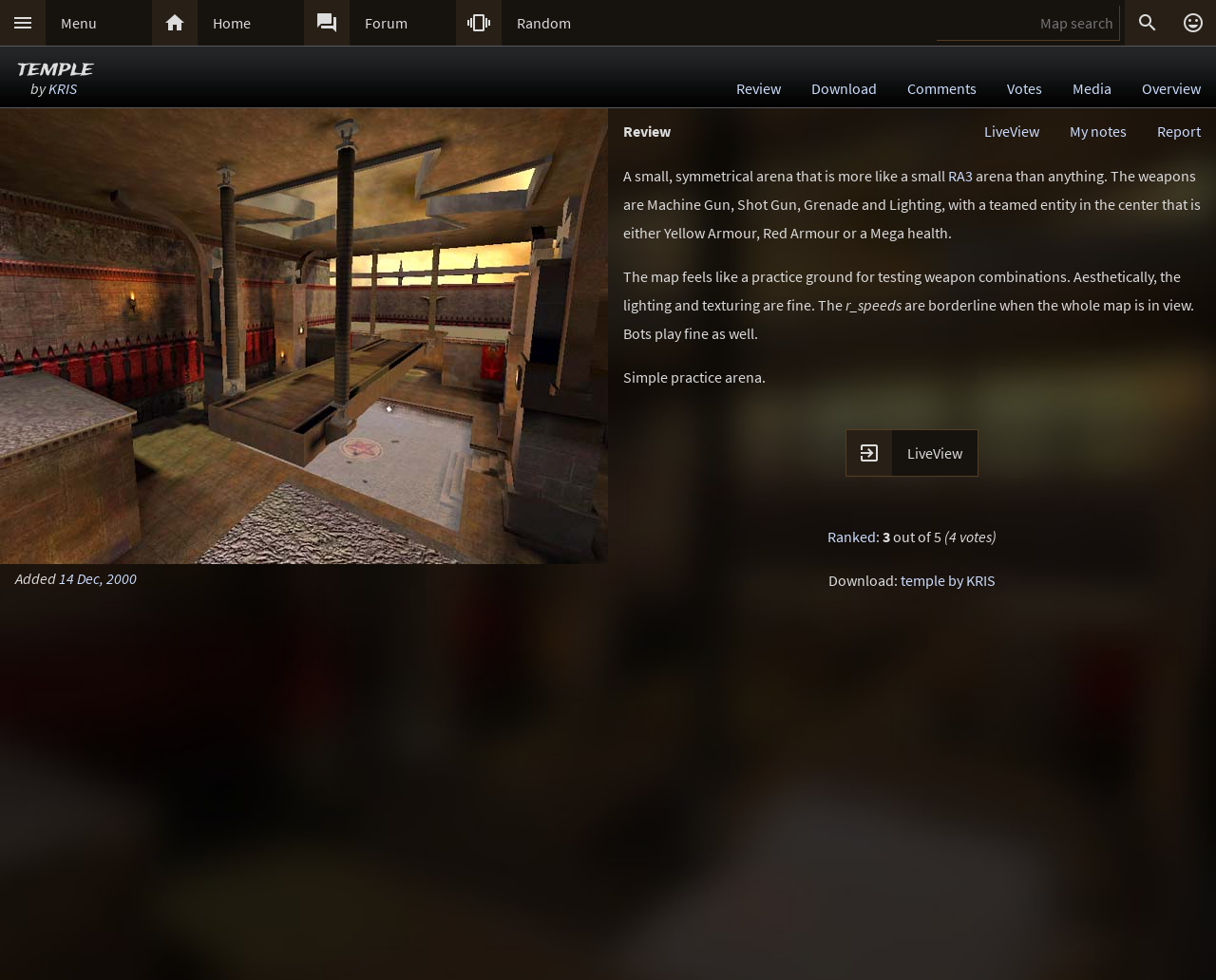Find the bounding box coordinates of the clickable area required to complete the following action: "Search for a map".

[0.77, 0.006, 0.921, 0.042]